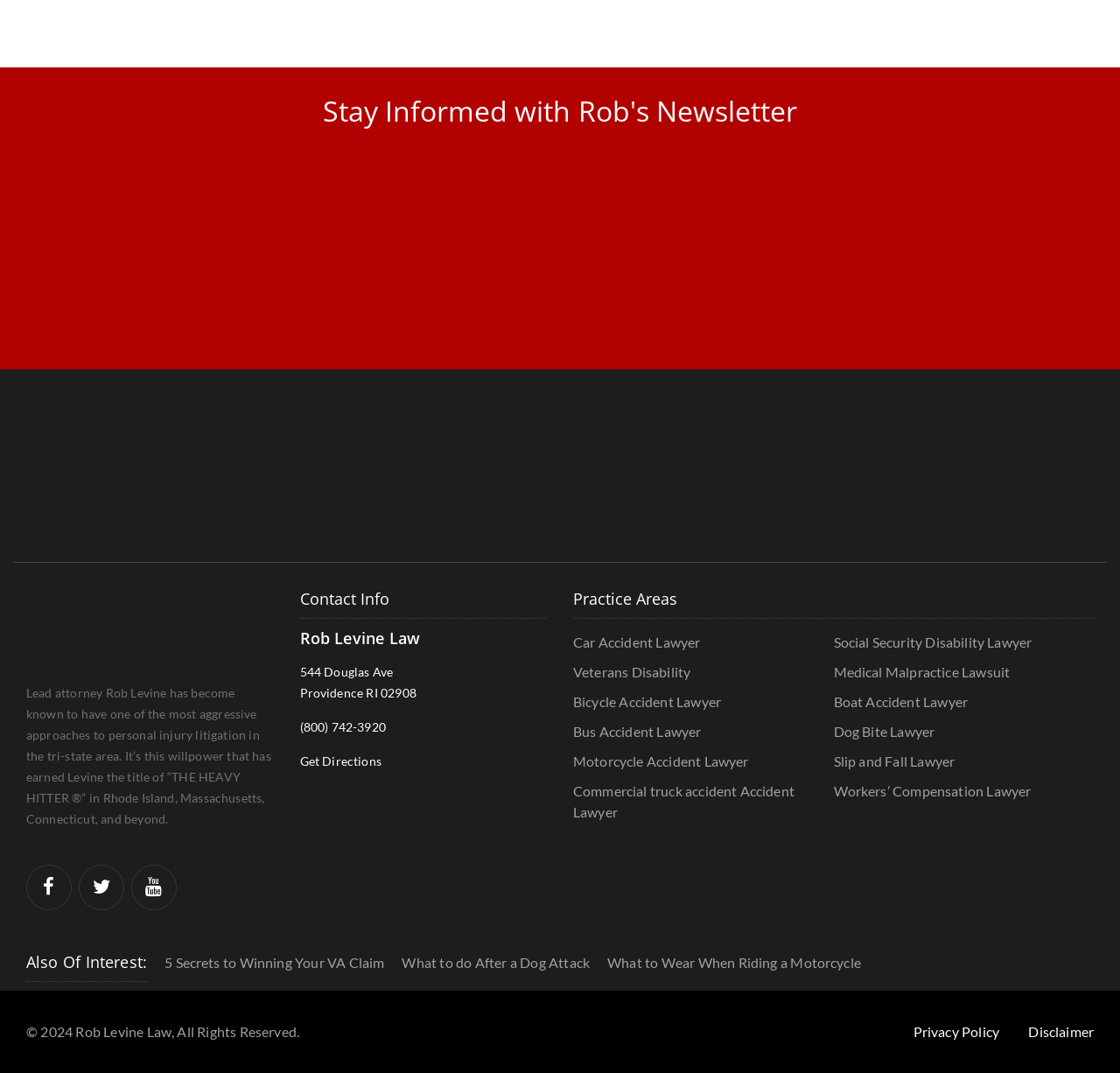Refer to the image and provide an in-depth answer to the question:
What is the title given to Rob Levine?

The title given to Rob Levine can be found in the paragraph describing him, where it is written as '“THE HEAVY HITTER ®”'.